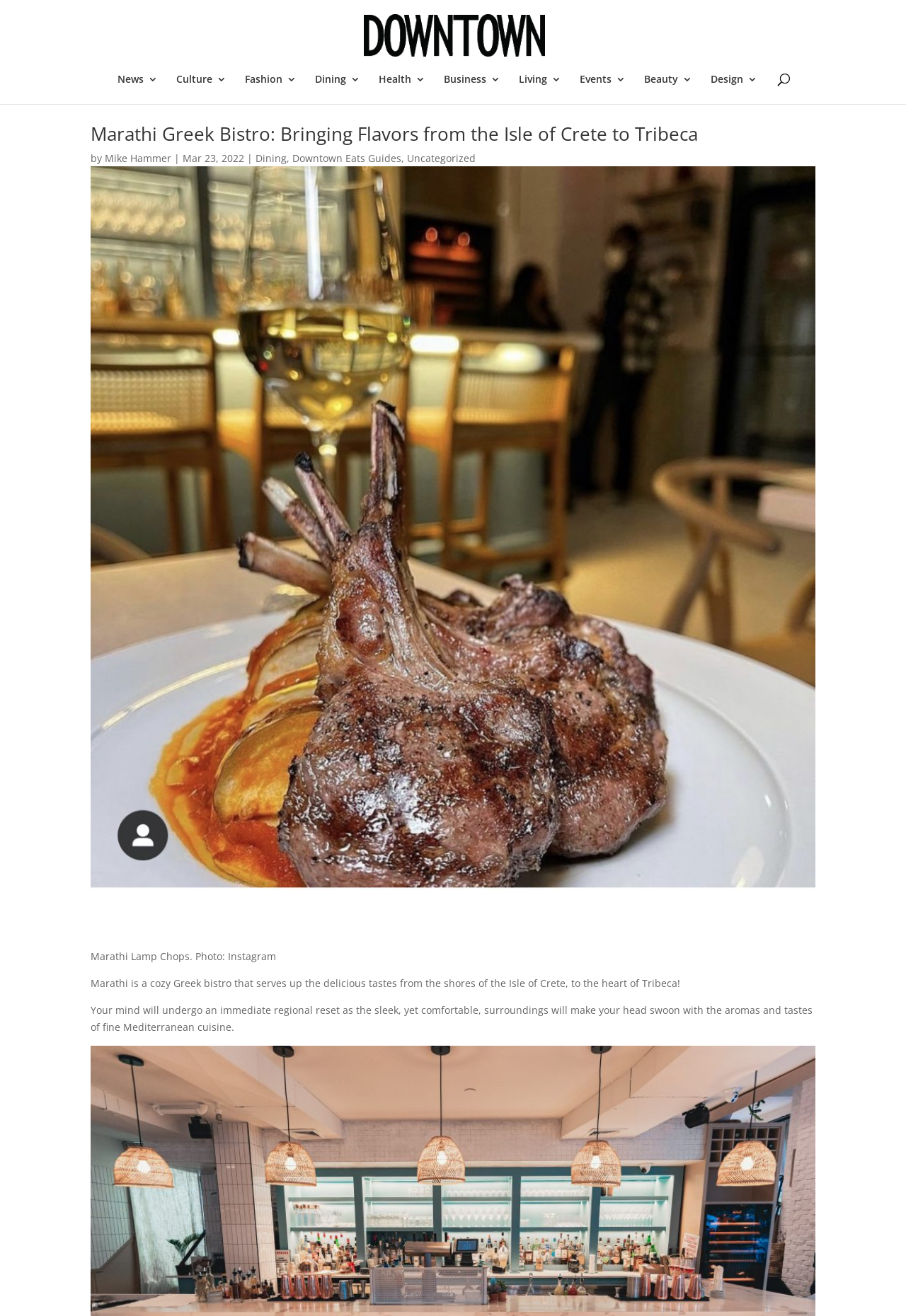Please identify the bounding box coordinates of the element's region that should be clicked to execute the following instruction: "Explore the Dining section". The bounding box coordinates must be four float numbers between 0 and 1, i.e., [left, top, right, bottom].

[0.282, 0.115, 0.316, 0.125]